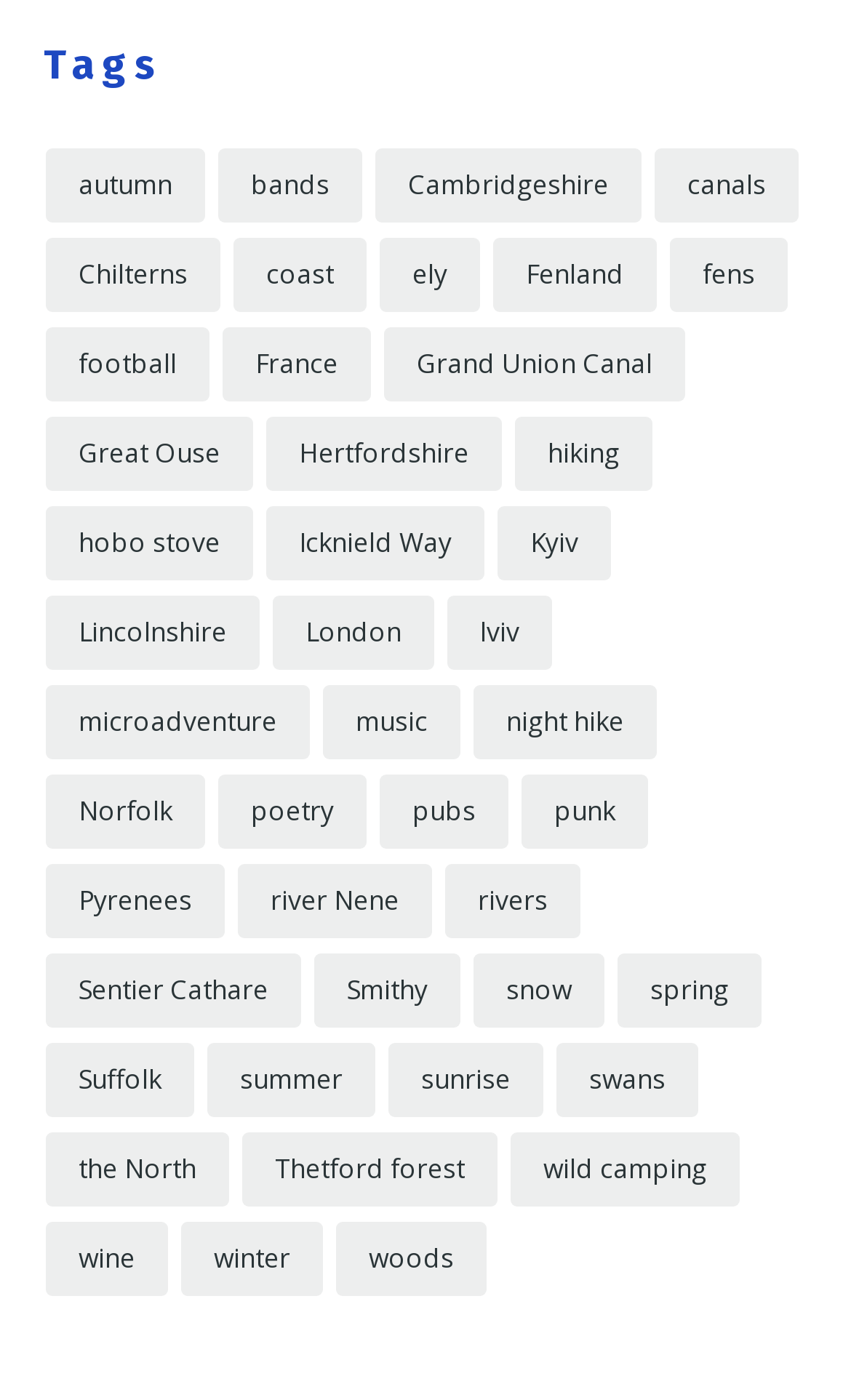Using the given element description, provide the bounding box coordinates (top-left x, top-left y, bottom-right x, bottom-right y) for the corresponding UI element in the screenshot: Grand Union Canal

[0.451, 0.234, 0.805, 0.287]